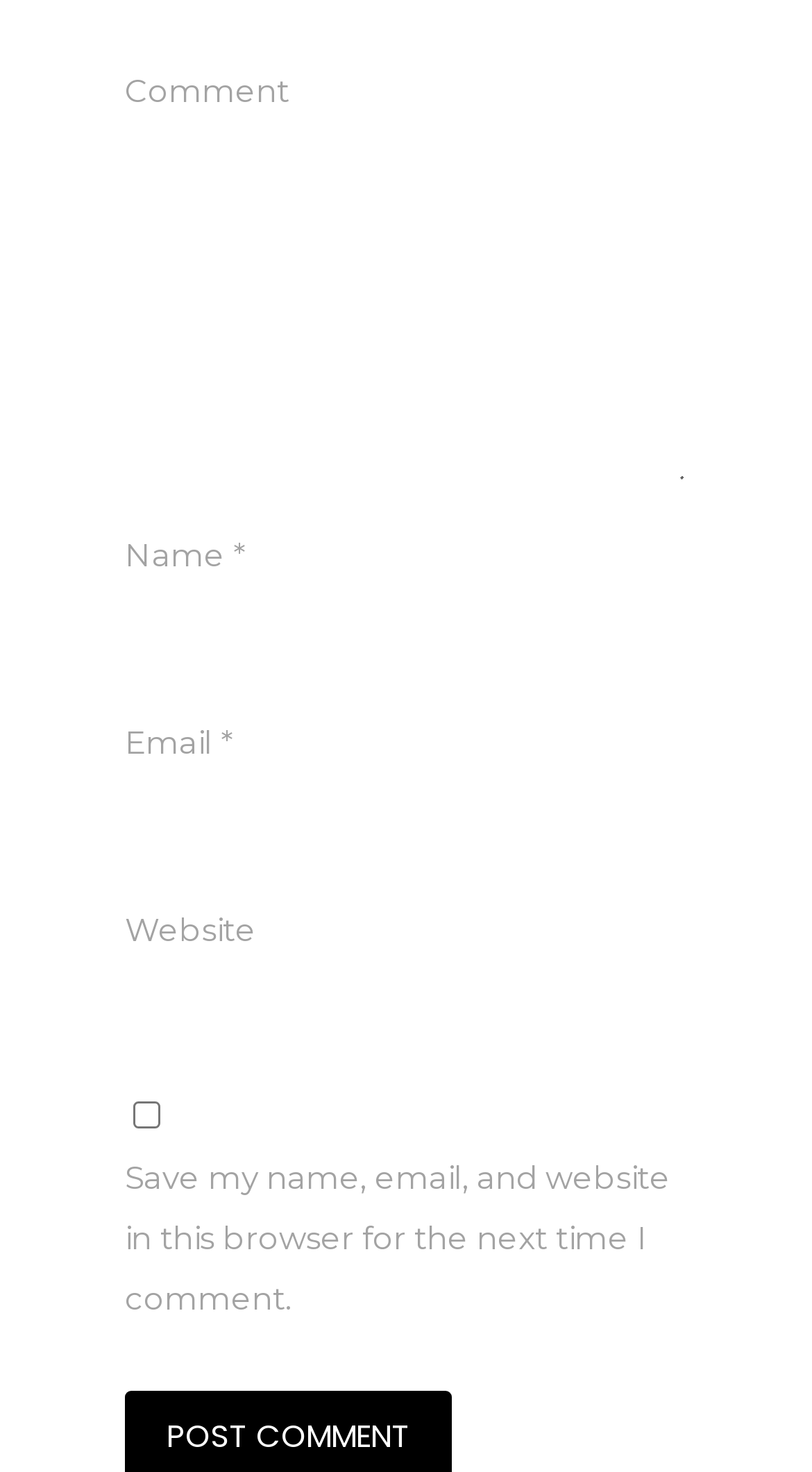Carefully observe the image and respond to the question with a detailed answer:
What is the button labeled 'POST COMMENT' used for?

The button labeled 'POST COMMENT' is located below the comment text box and other input fields, indicating that it is used to submit the user's comment after they have entered their information.